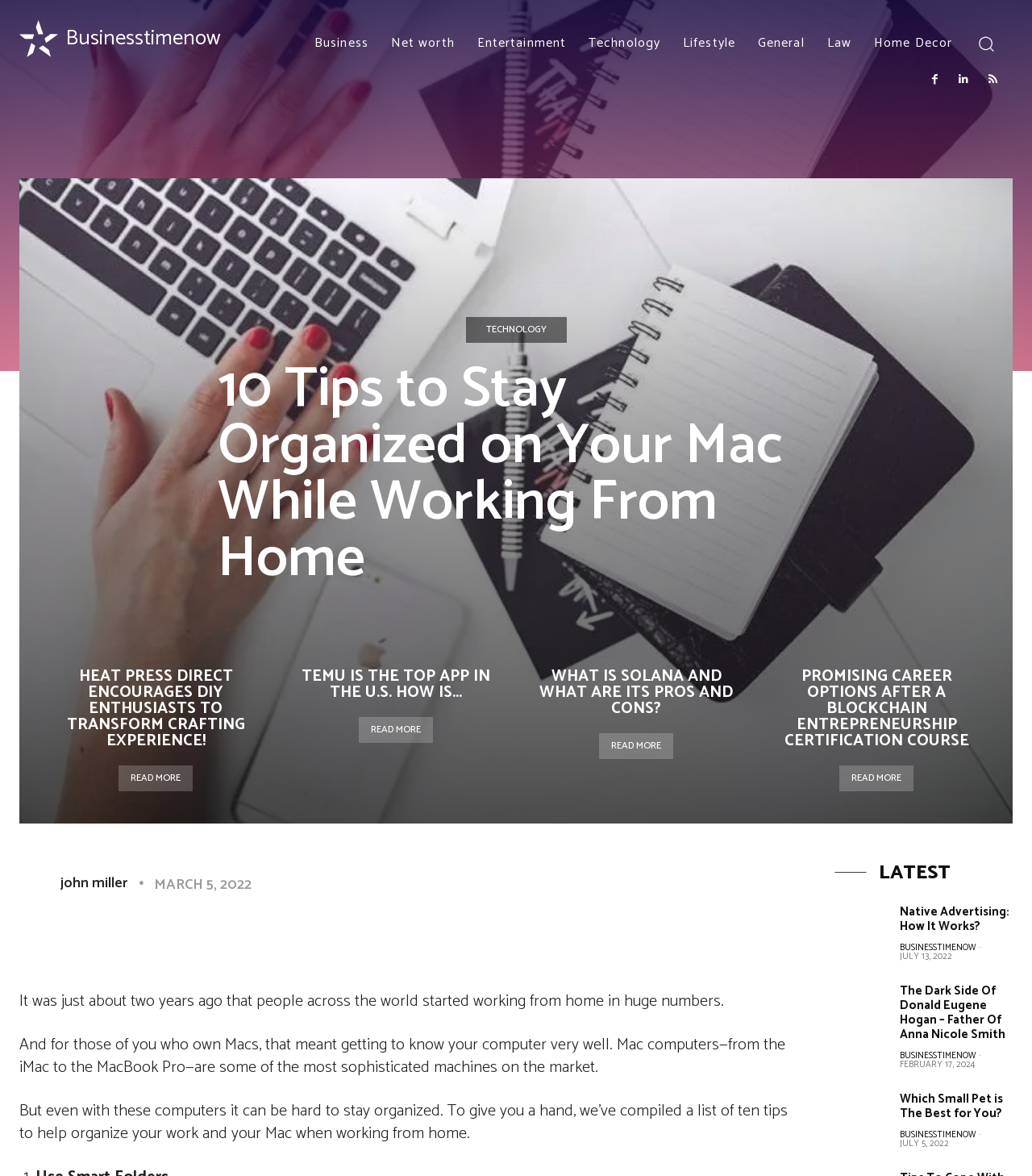Please locate the bounding box coordinates of the region I need to click to follow this instruction: "Click on the 'Search' button".

[0.934, 0.018, 0.977, 0.056]